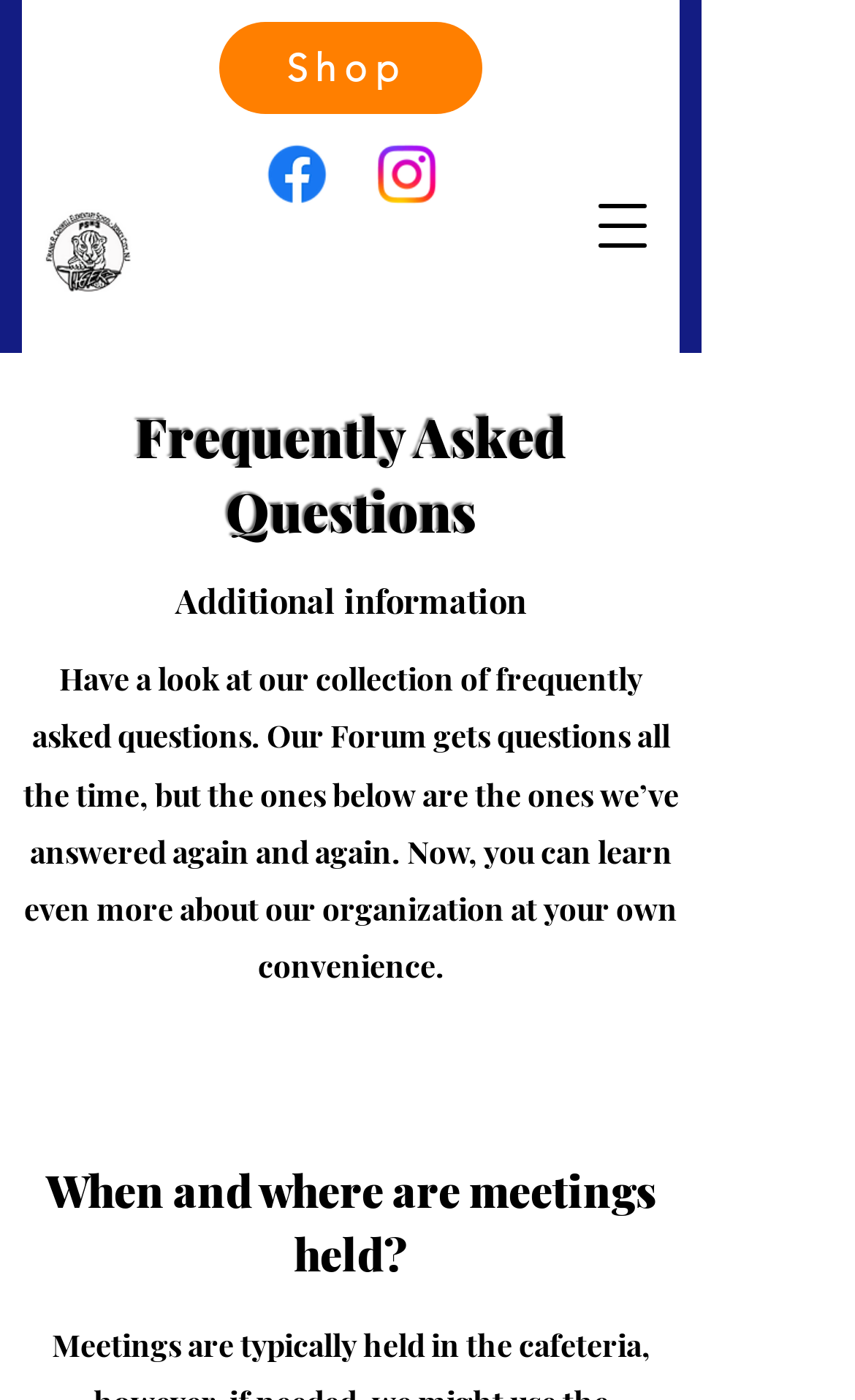Extract the main title from the webpage and generate its text.

Frequently Asked Questions